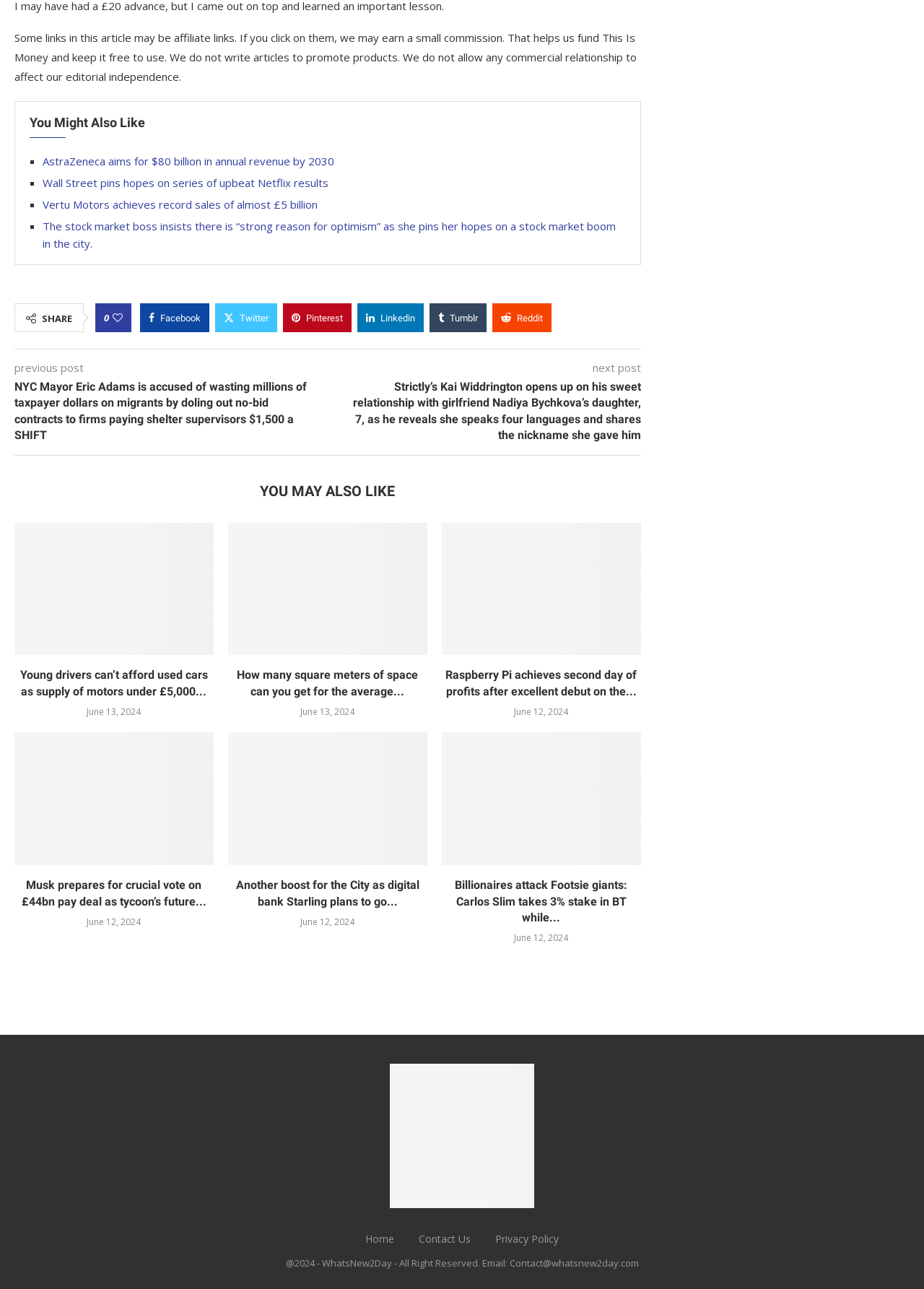Please answer the following question using a single word or phrase: 
What is the function of the 'SHARE' button?

Share on social media